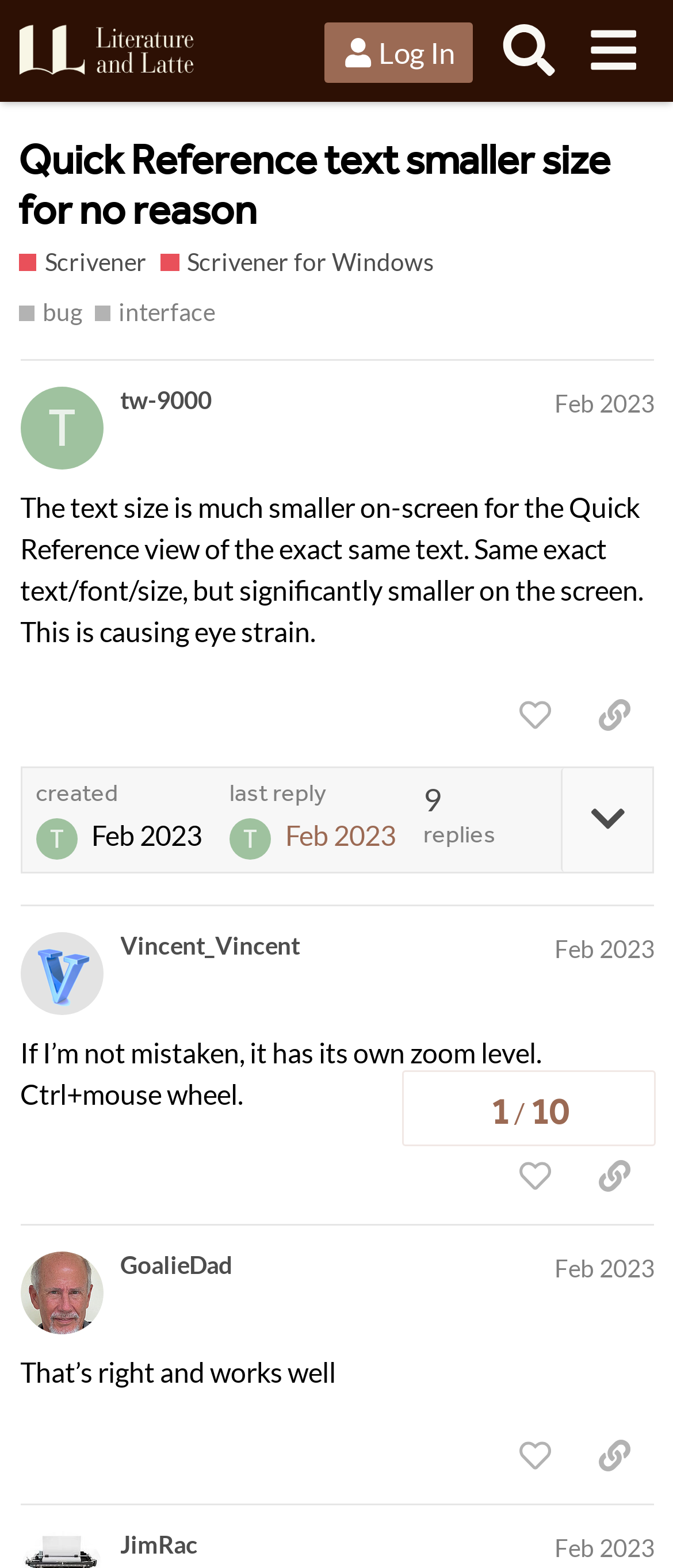Locate the bounding box coordinates of the element to click to perform the following action: 'View the topic progress'. The coordinates should be given as four float values between 0 and 1, in the form of [left, top, right, bottom].

[0.597, 0.683, 0.974, 0.731]